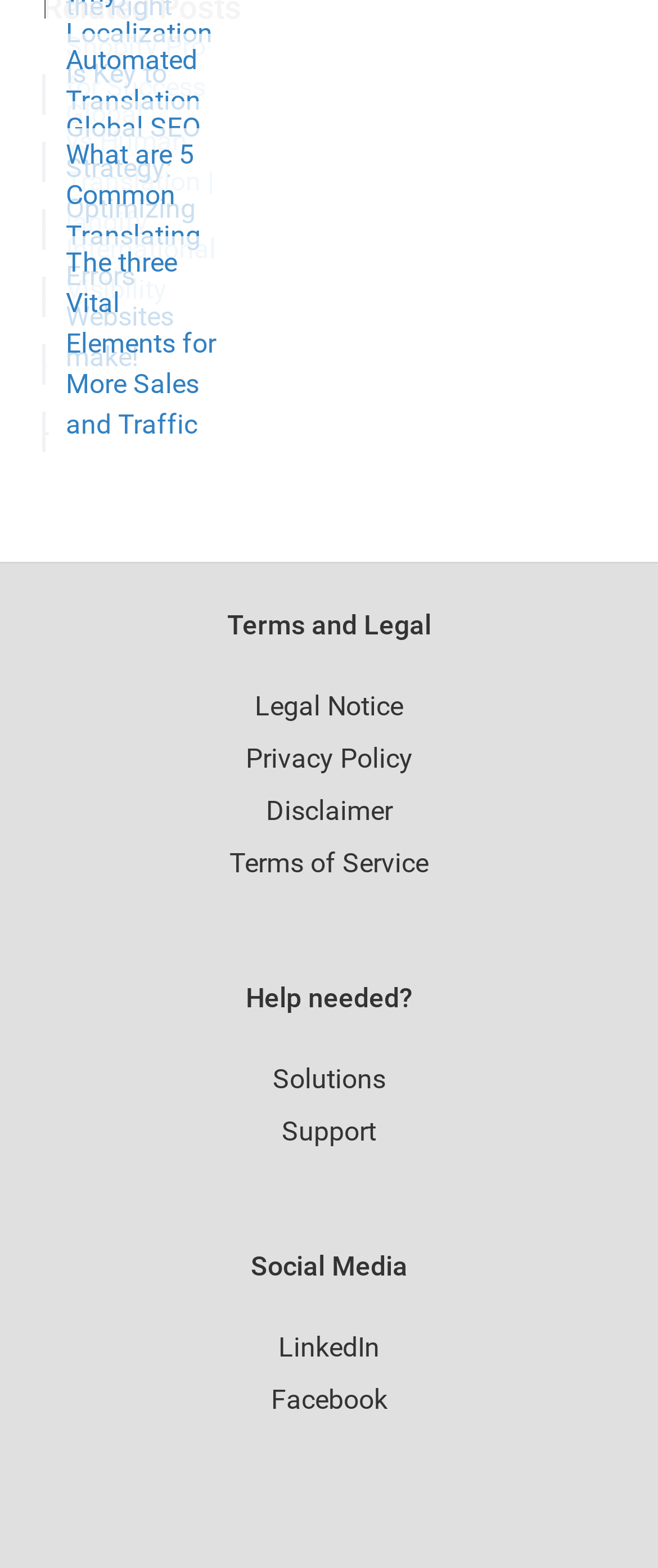Respond with a single word or phrase for the following question: 
How many social media links are there?

2